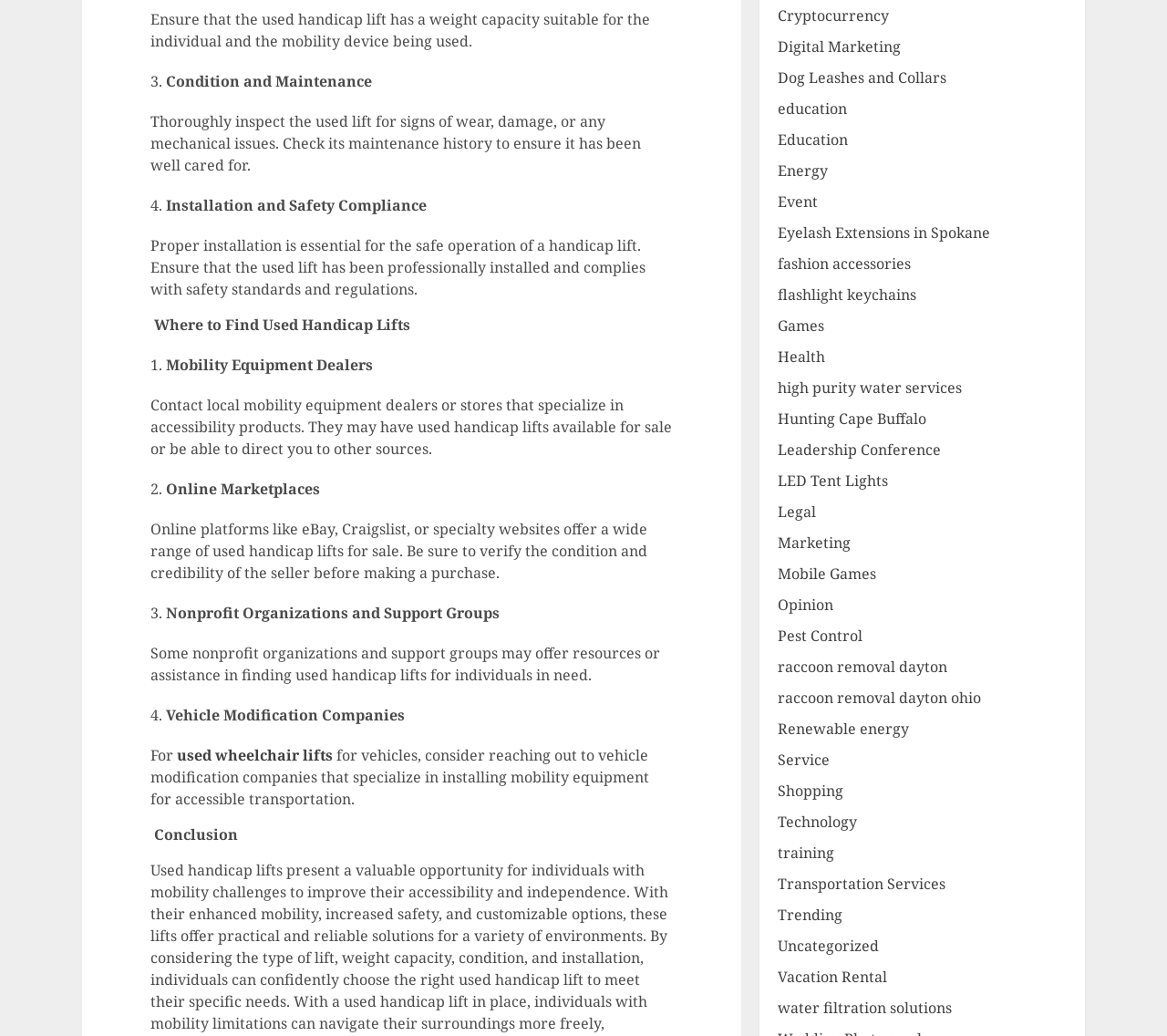Indicate the bounding box coordinates of the element that needs to be clicked to satisfy the following instruction: "Contact us". The coordinates should be four float numbers between 0 and 1, i.e., [left, top, right, bottom].

None